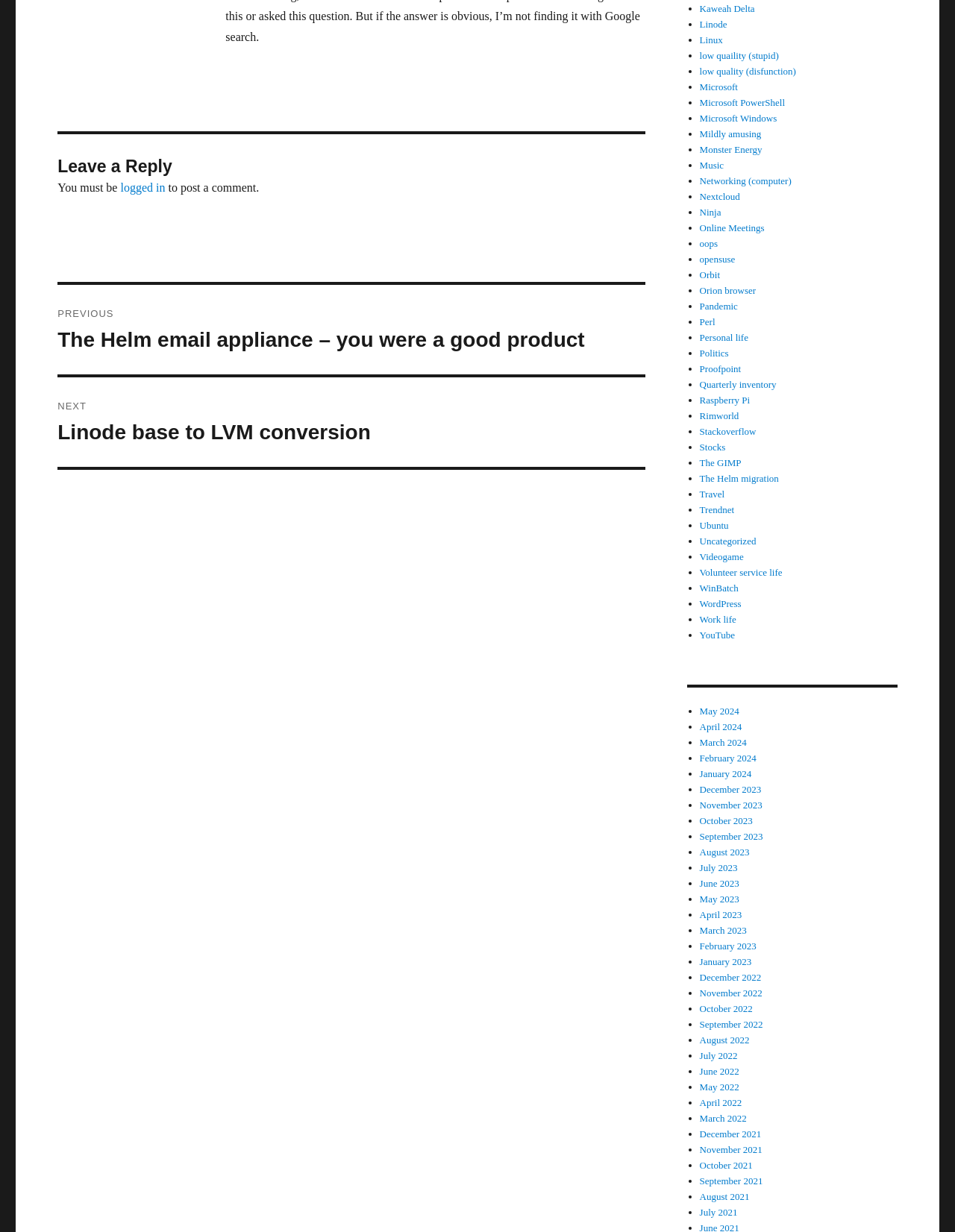What is the purpose of the 'Leave a Reply' section?
Please respond to the question with a detailed and informative answer.

The 'Leave a Reply' section is a heading that indicates a space for users to input their comments. The text 'You must be logged in to post a comment.' suggests that users need to be logged in to use this feature, implying that the purpose of this section is to allow users to post comments.